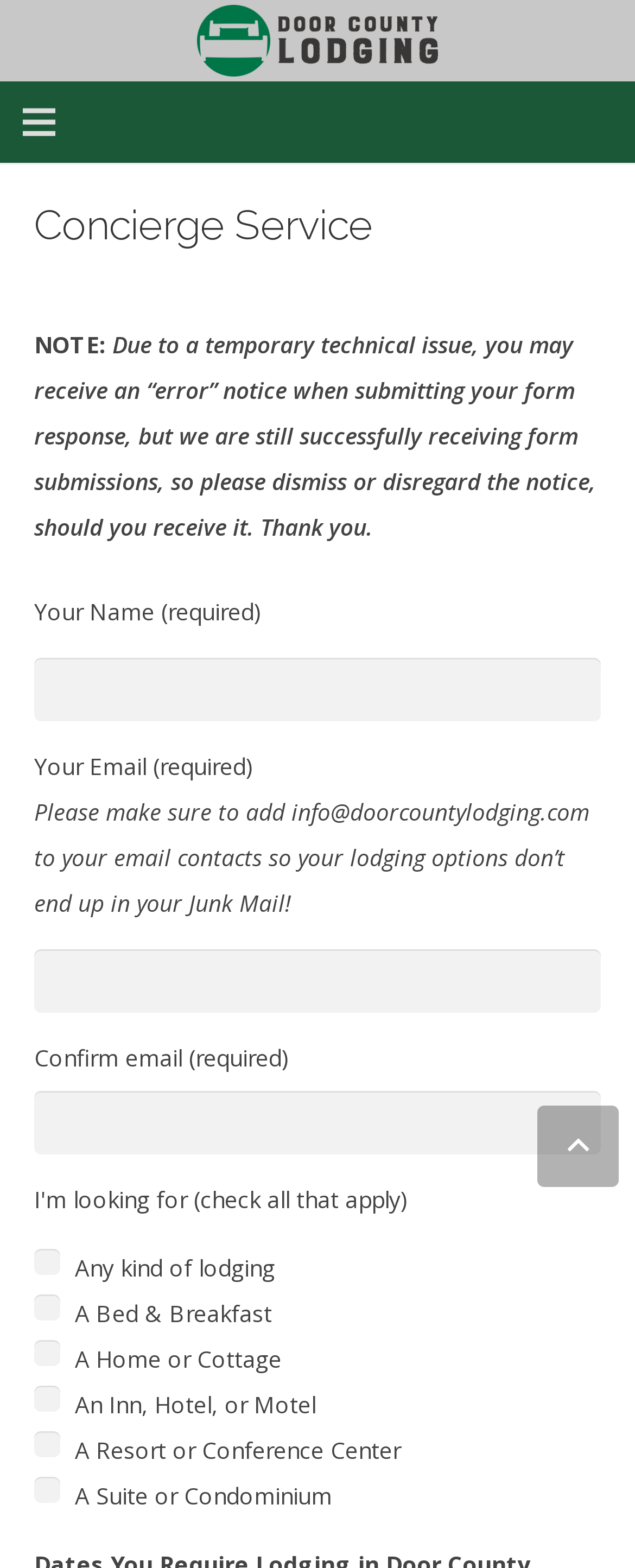What is the note about on the webpage? From the image, respond with a single word or brief phrase.

Temporary technical issue with form submission